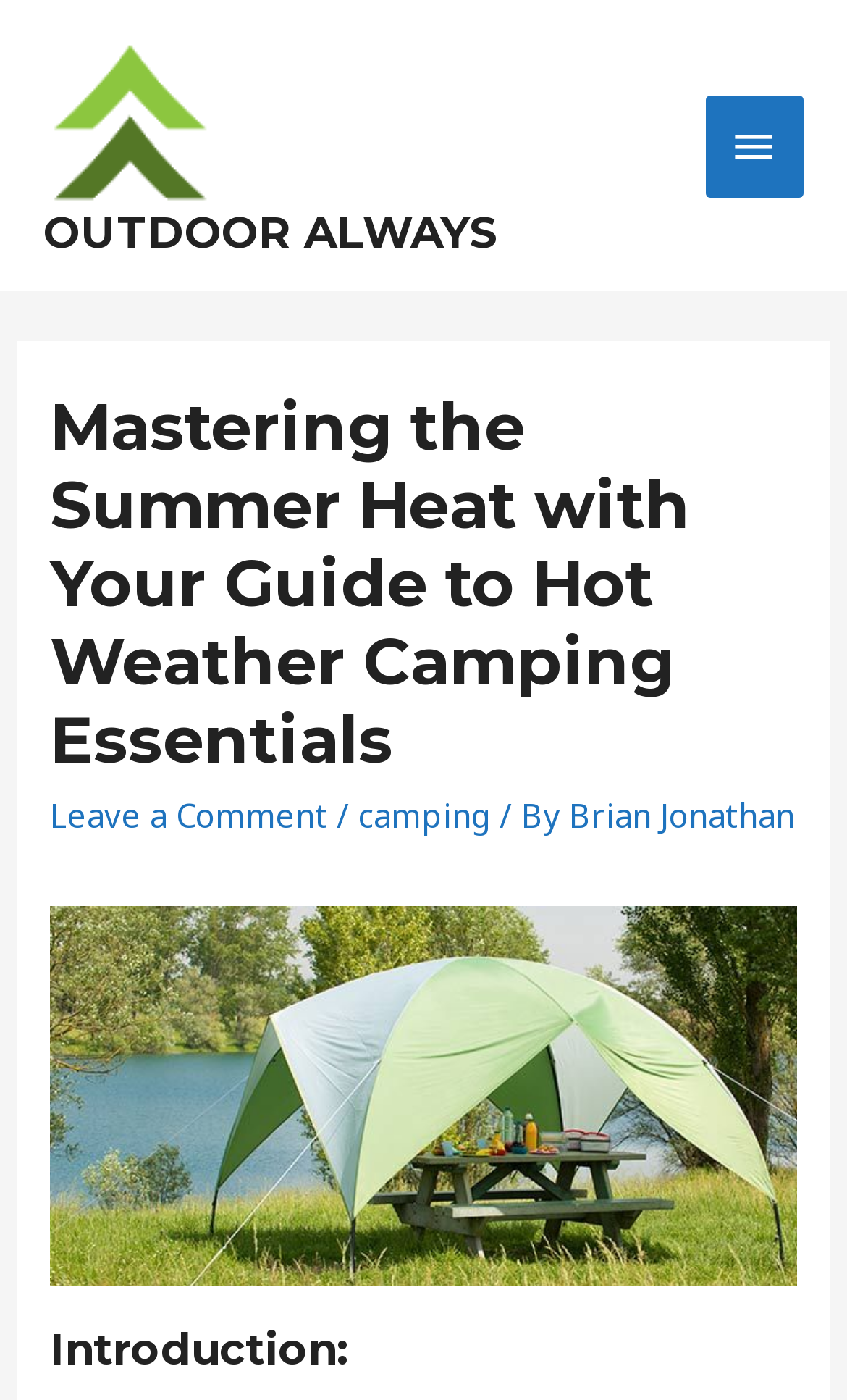Identify the bounding box of the UI element that matches this description: "camping".

[0.423, 0.566, 0.58, 0.598]